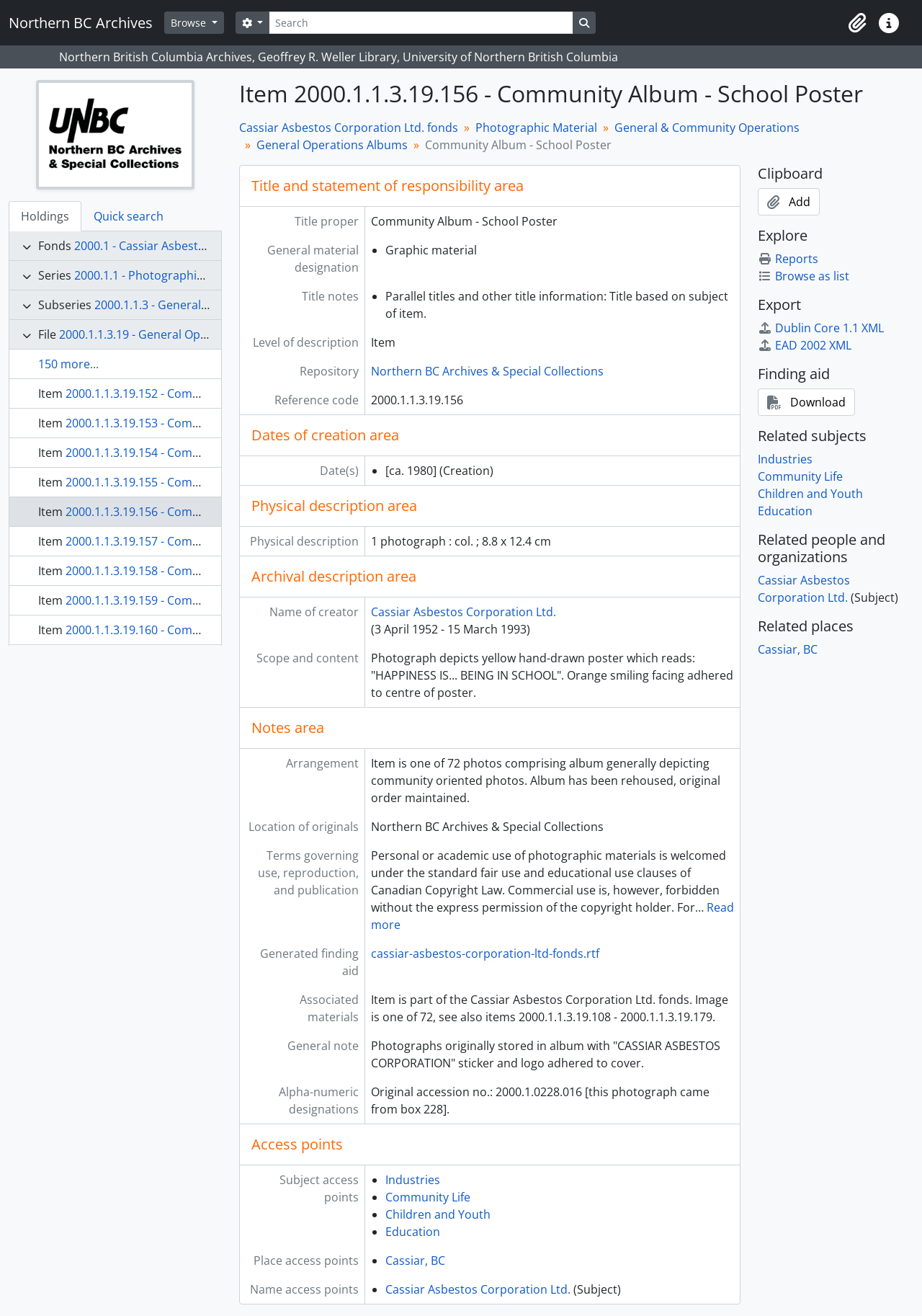Could you identify the text that serves as the heading for this webpage?

Item 2000.1.1.3.19.156 - Community Album - School Poster